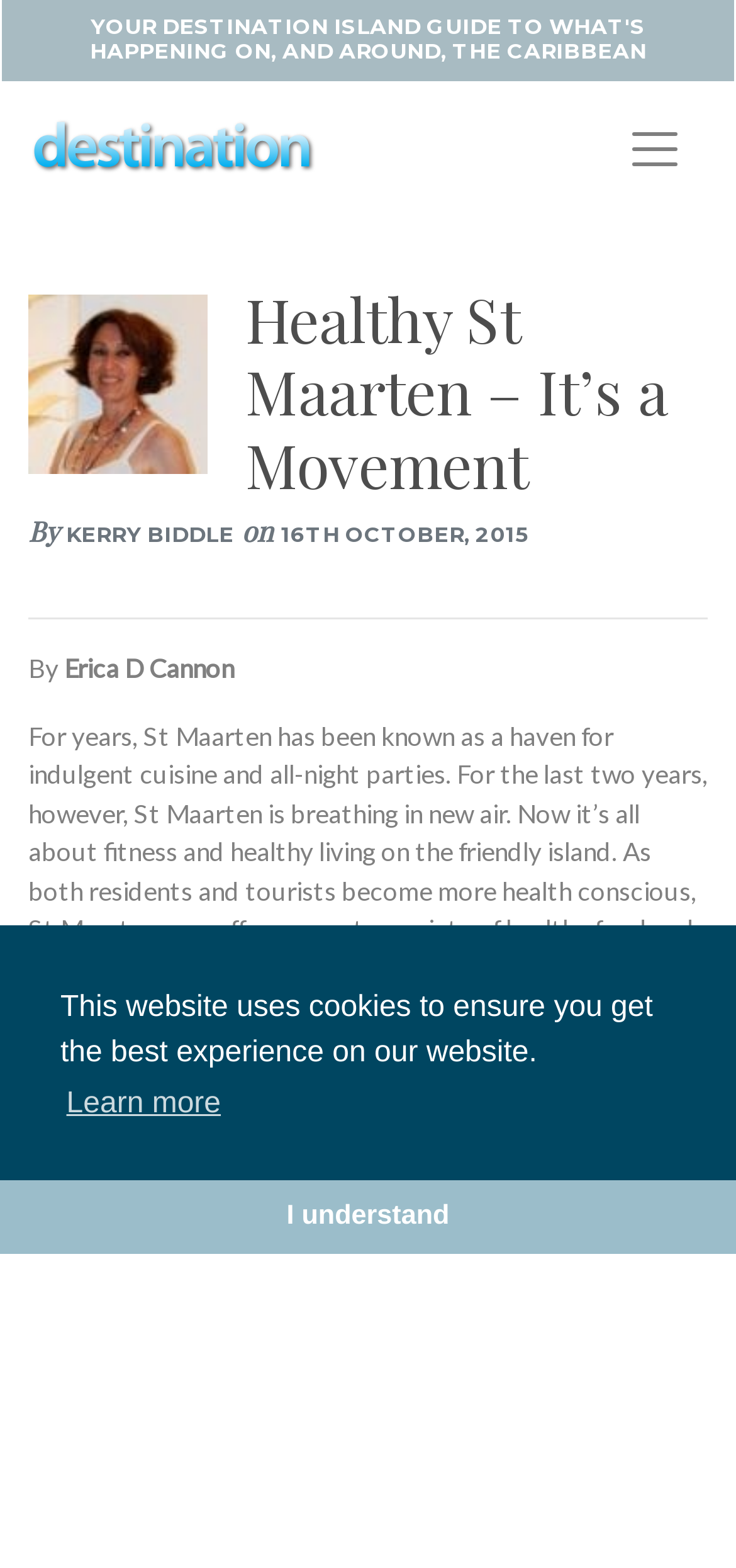Please locate the UI element described by "Search" and provide its bounding box coordinates.

[0.385, 0.473, 0.6, 0.513]